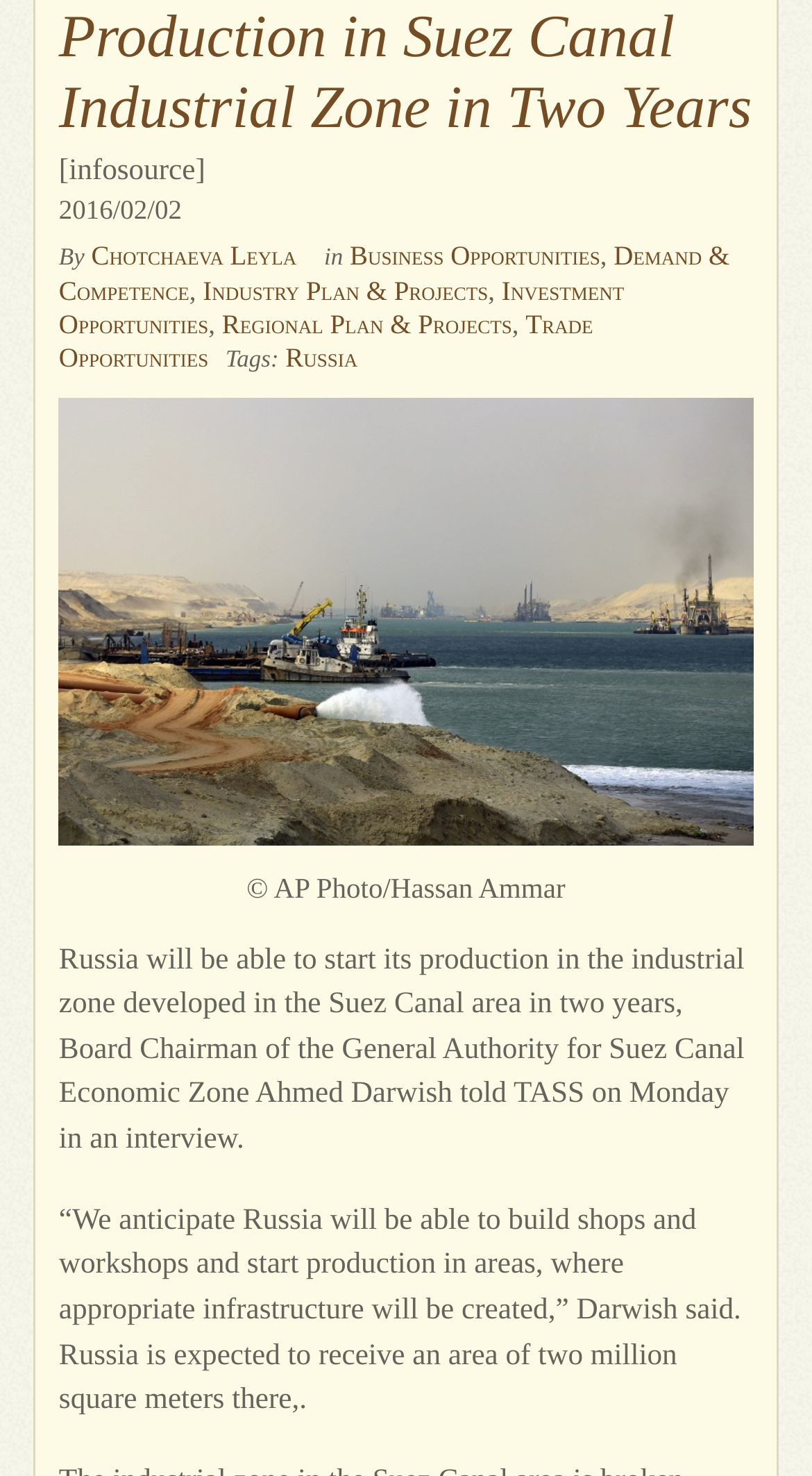Provide the bounding box coordinates of the HTML element described by the text: "Trade Opportunities". The coordinates should be in the format [left, top, right, bottom] with values between 0 and 1.

[0.073, 0.209, 0.73, 0.253]